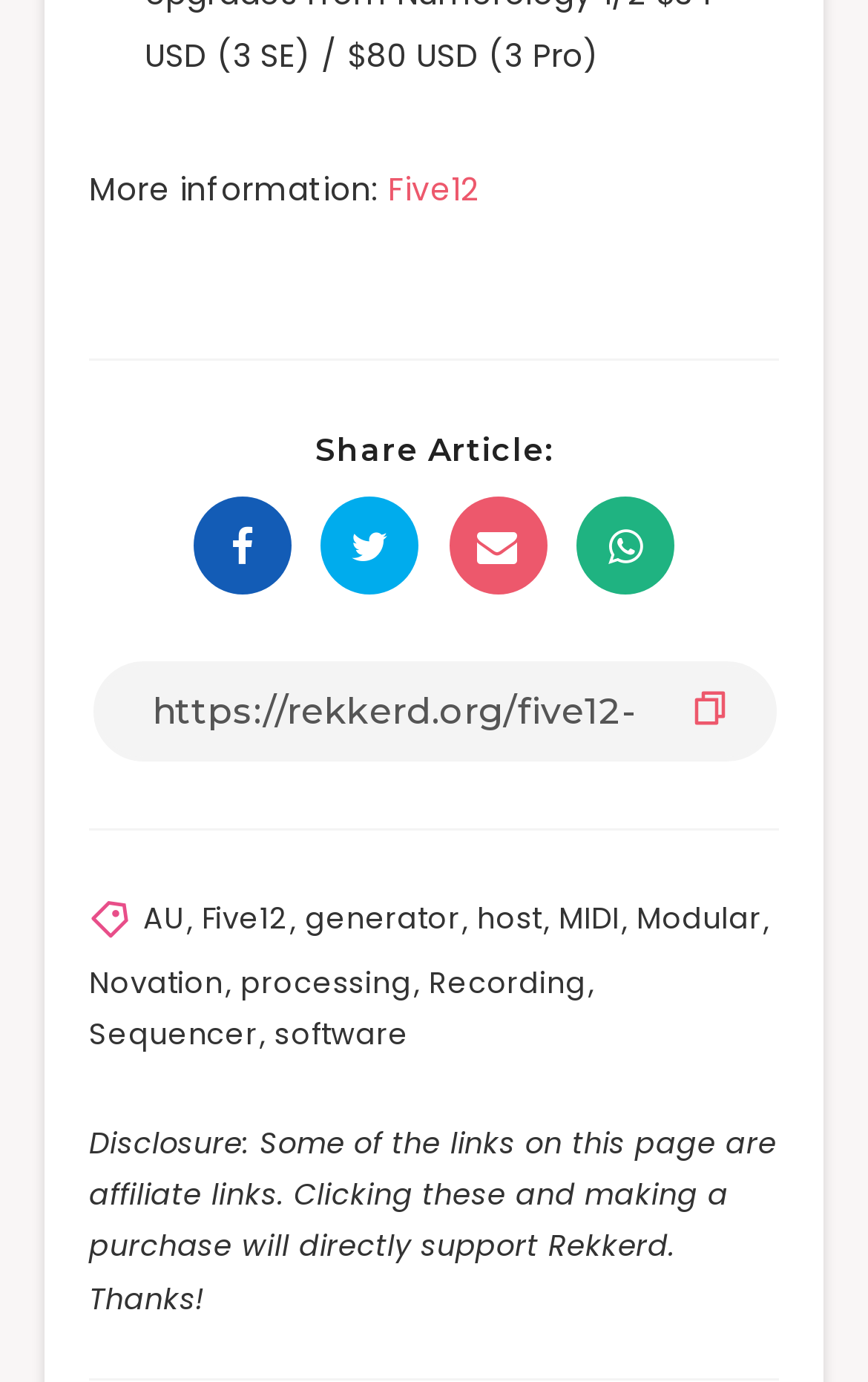Locate the bounding box coordinates of the clickable element to fulfill the following instruction: "Enter text in the input field". Provide the coordinates as four float numbers between 0 and 1 in the format [left, top, right, bottom].

[0.106, 0.478, 0.894, 0.55]